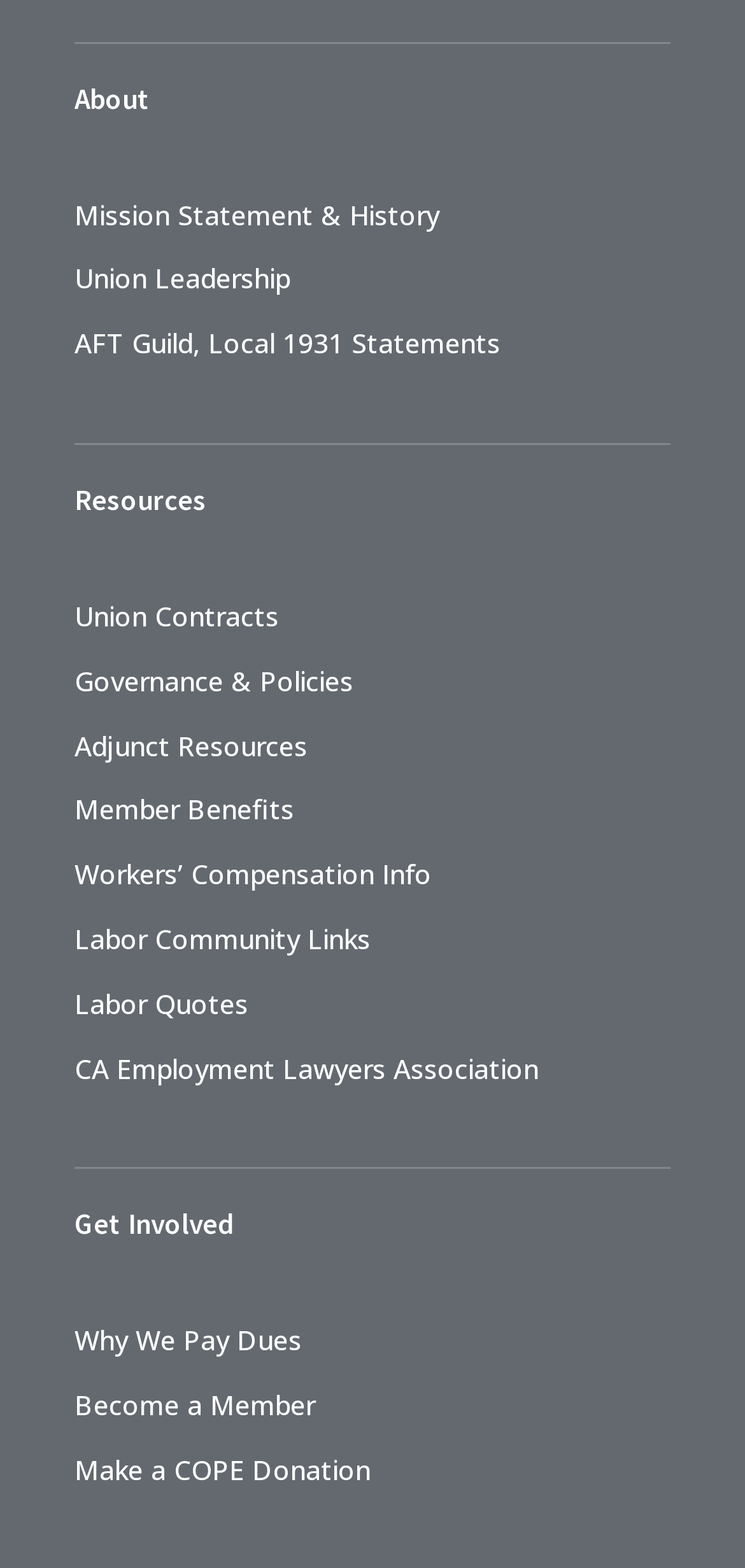What type of information is provided under 'AFT Guild, Local 1931 Statements'?
Refer to the image and provide a concise answer in one word or phrase.

Statements